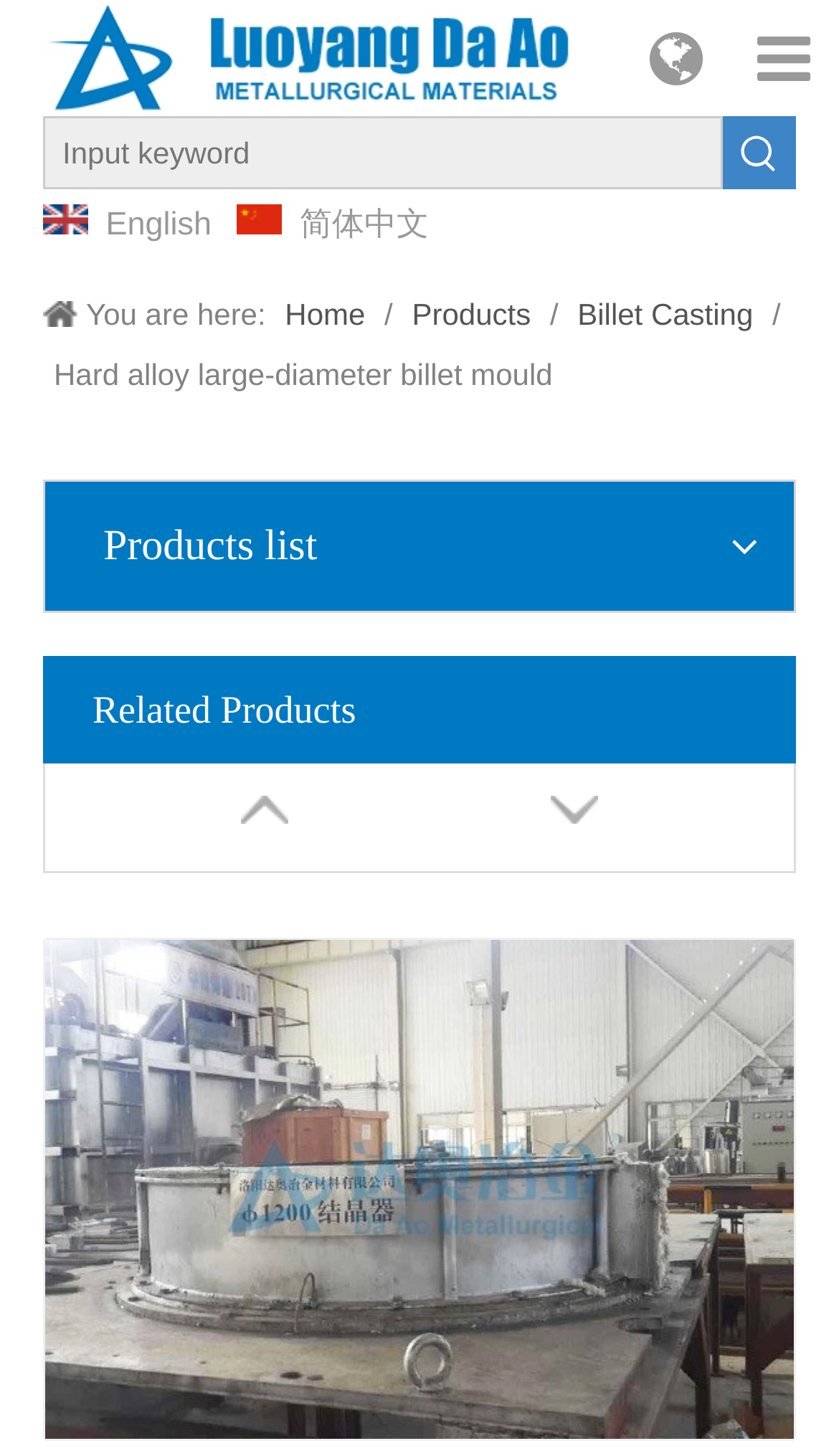Please identify the primary heading on the webpage and return its text.

Hard alloy large-diameter billet mould 